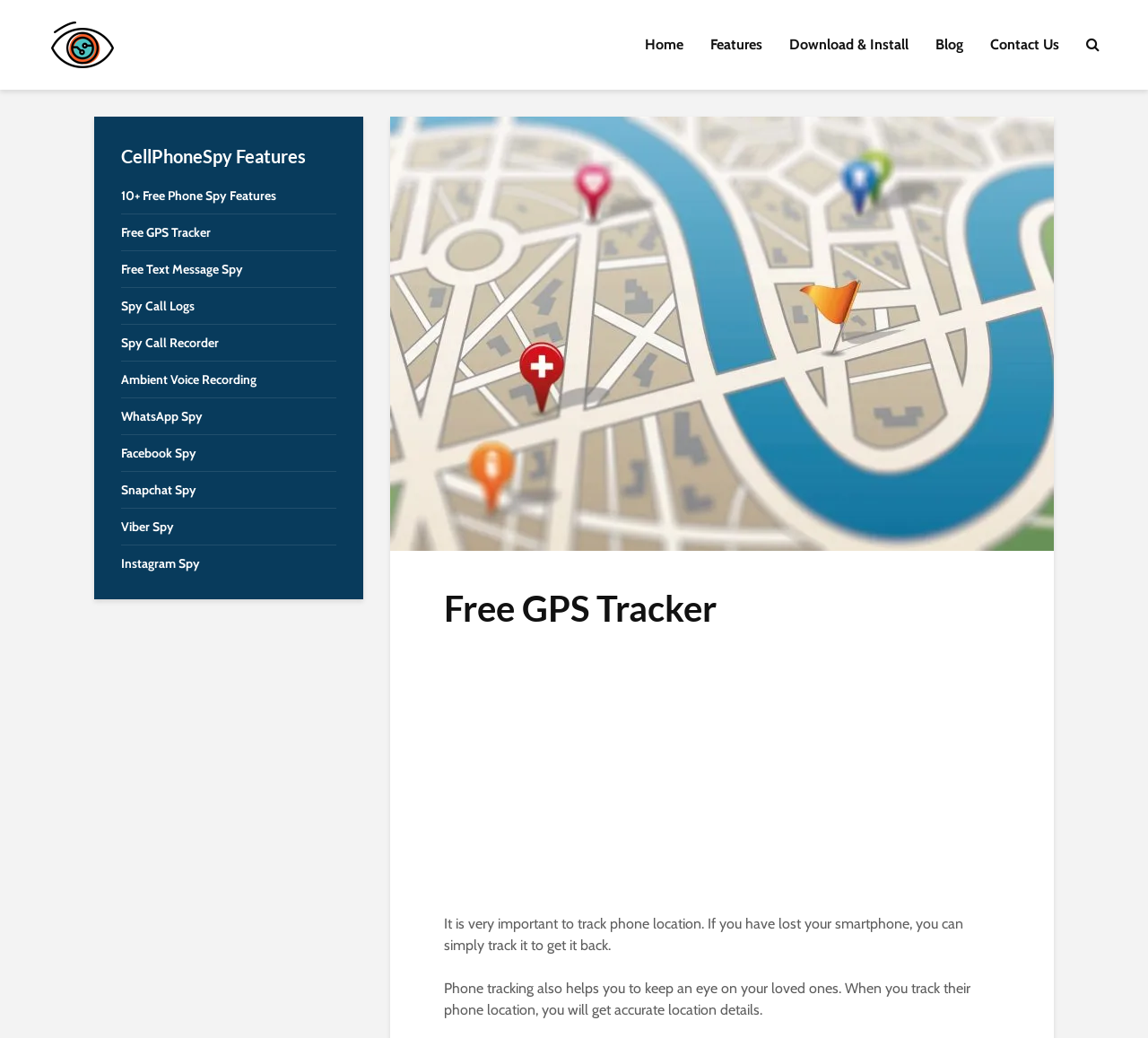Produce a meticulous description of the webpage.

This webpage is about a free GPS tracker that allows users to track phone locations in real-time. At the top left, there is a logo of "CellPhoneSpy" with an image. On the top right, there is a navigation menu with links to "Home", "Features", "Download & Install", "Blog", and "Contact Us". 

Below the navigation menu, there is a large image of "Free GPS Tracker" that takes up most of the width of the page. Above the image, there is a heading that reads "Free GPS Tracker". 

To the right of the image, there is a section that explains the importance of tracking phone locations, with two paragraphs of text. The first paragraph discusses how tracking phone location can help users recover lost smartphones, while the second paragraph explains how it can be used to keep an eye on loved ones.

On the left side of the page, there is a section titled "CellPhoneSpy Features" with a list of 10 links to different features, including "10+ Free Phone Spy Features", "Free GPS Tracker", "Free Text Message Spy", and others. 

At the bottom of the page, there is an iframe that displays an advertisement.